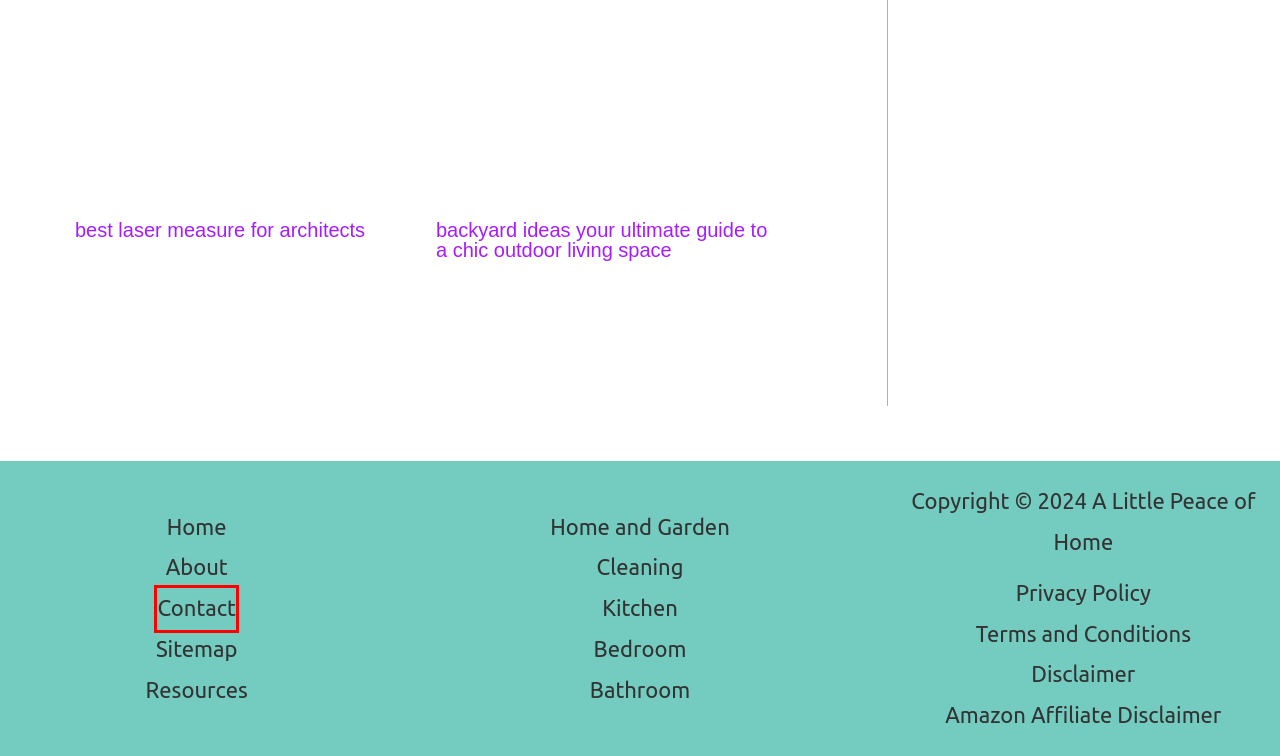Examine the screenshot of a webpage featuring a red bounding box and identify the best matching webpage description for the new page that results from clicking the element within the box. Here are the options:
A. Contact (2024)
B. Privacy Policy (2024)
C. Resources (2024)
D. About A Little Peace of Home (2024)
E. backyard ideas your ultimate guide to a chic outdoor living space
F. best laser measure for architects
G. Disclaimer (2024)
H. Sitemap (2024)

A